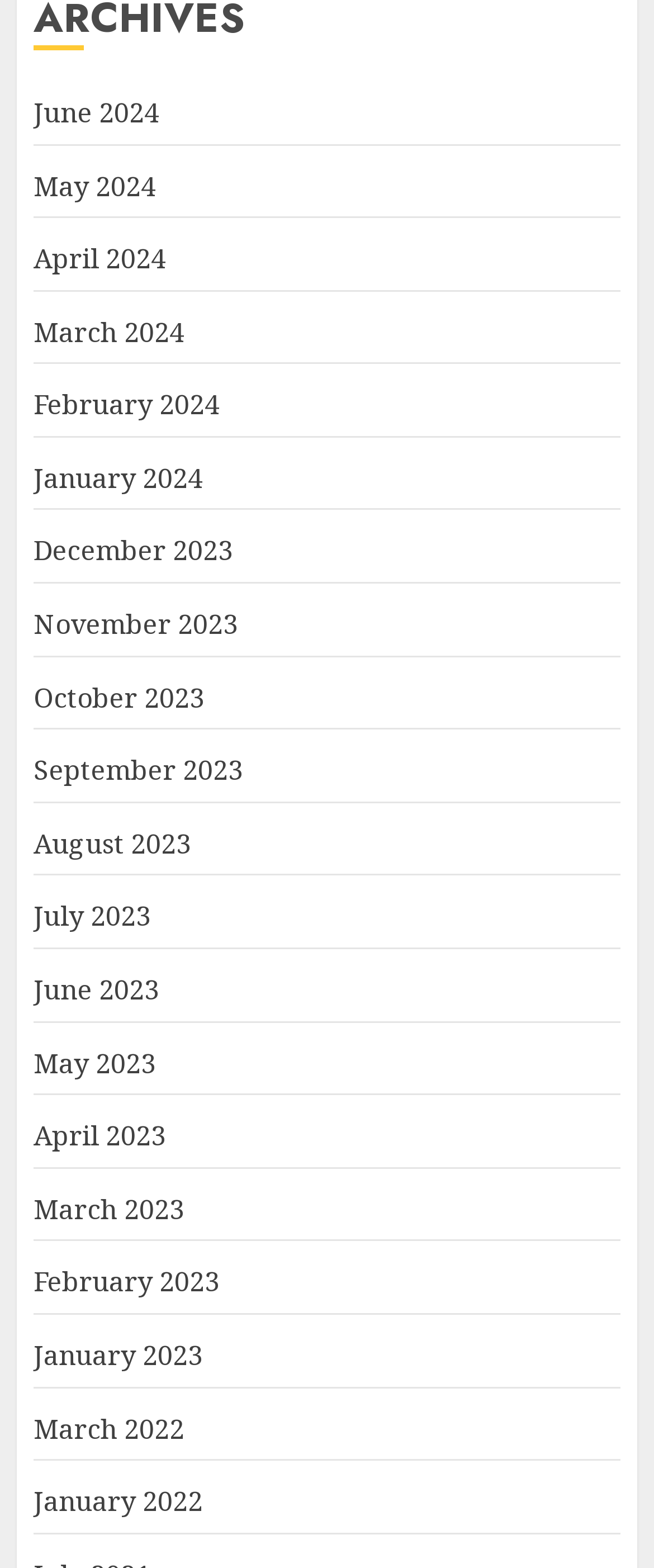What is the latest month available in 2023?
Provide an in-depth and detailed explanation in response to the question.

By examining the list of links on the webpage, I found that the latest month available in 2023 is December 2023, which is located near the top of the list.